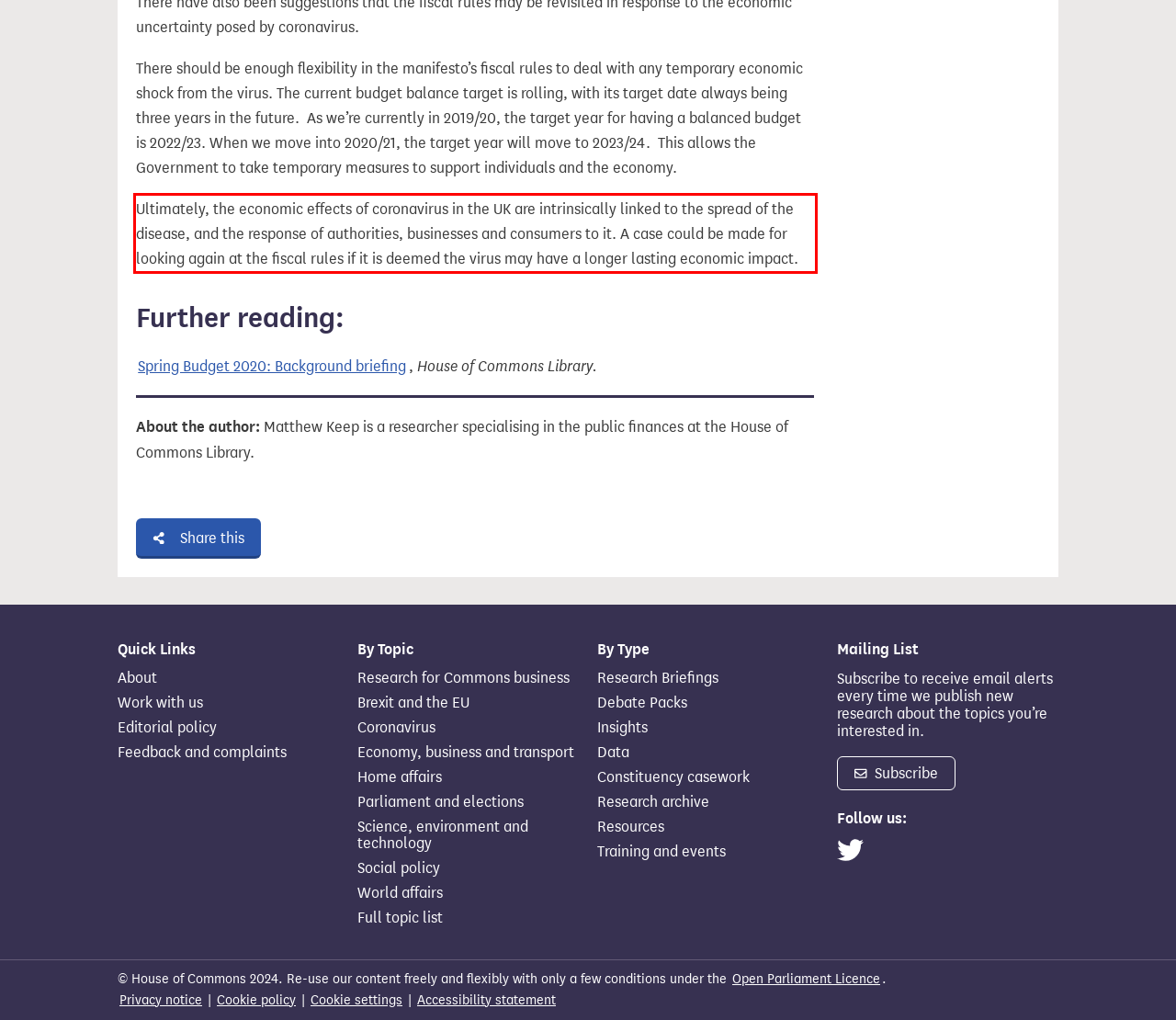Given a screenshot of a webpage containing a red rectangle bounding box, extract and provide the text content found within the red bounding box.

Ultimately, the economic effects of coronavirus in the UK are intrinsically linked to the spread of the disease, and the response of authorities, businesses and consumers to it. A case could be made for looking again at the fiscal rules if it is deemed the virus may have a longer lasting economic impact.